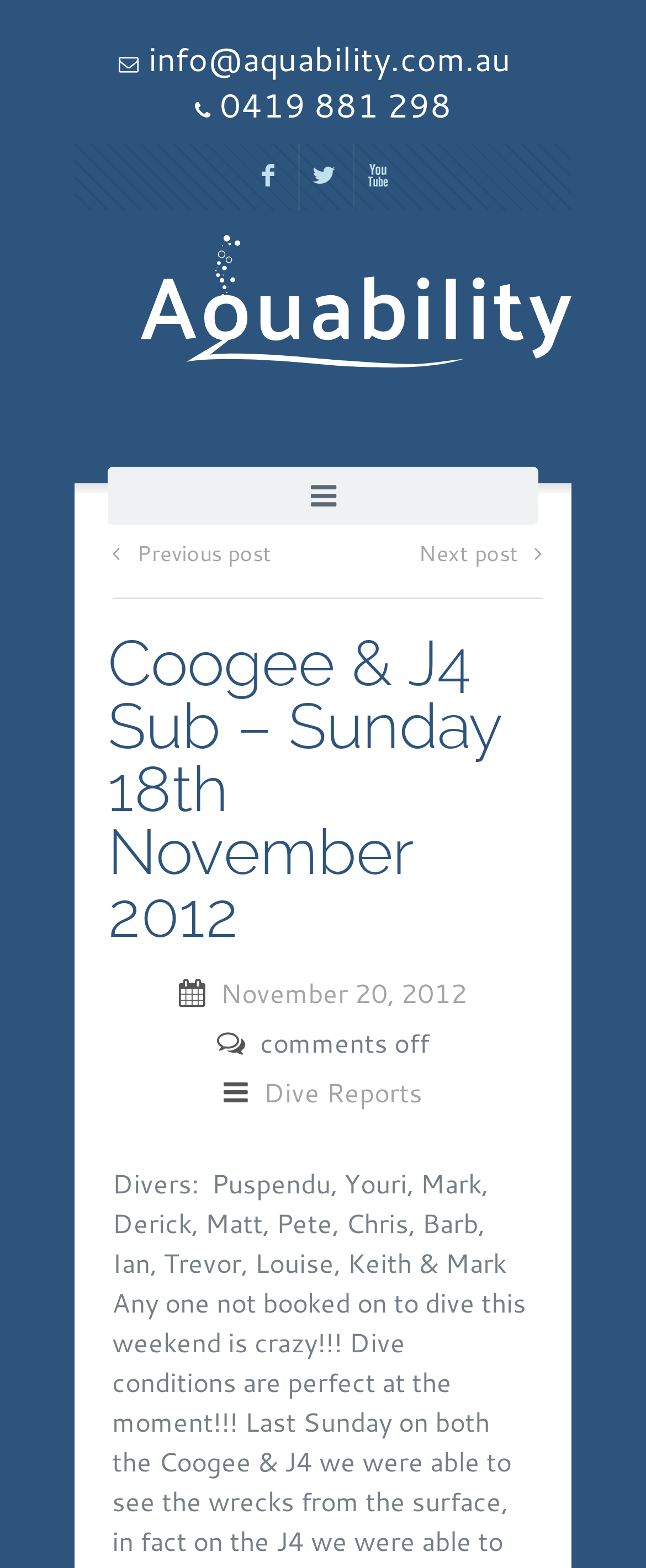Please specify the bounding box coordinates of the clickable region to carry out the following instruction: "Send an email to info@aquability.com.au". The coordinates should be four float numbers between 0 and 1, in the format [left, top, right, bottom].

[0.229, 0.022, 0.791, 0.052]